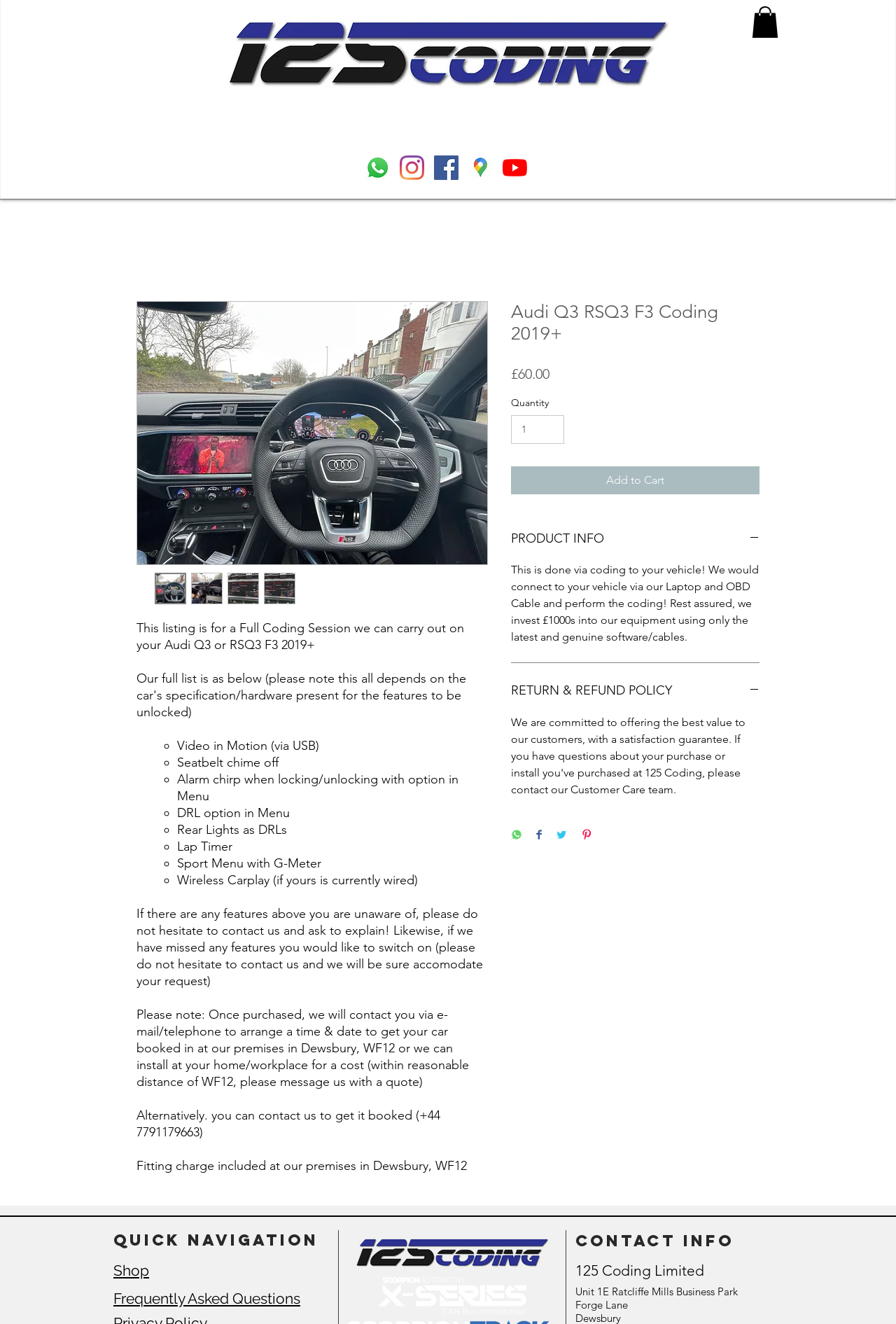Pinpoint the bounding box coordinates of the clickable area necessary to execute the following instruction: "Click the 'Home' link". The coordinates should be given as four float numbers between 0 and 1, namely [left, top, right, bottom].

[0.117, 0.084, 0.167, 0.102]